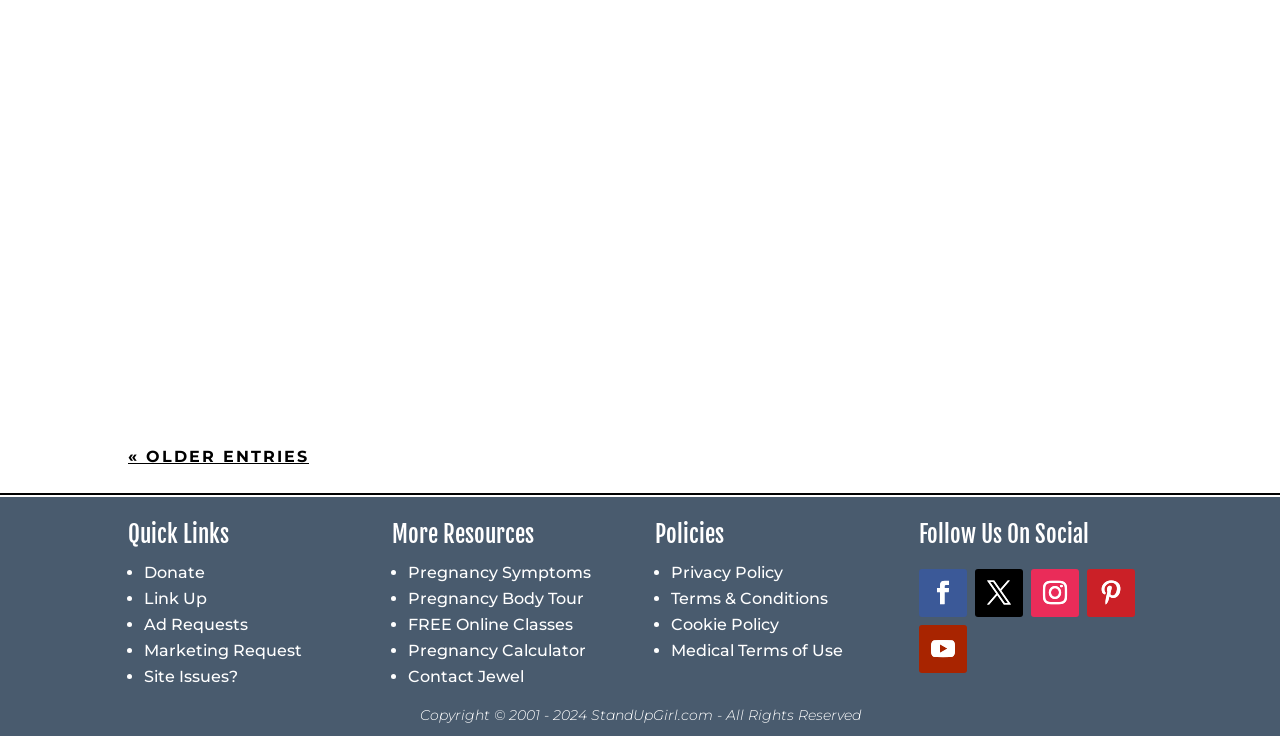Pinpoint the bounding box coordinates of the area that should be clicked to complete the following instruction: "Check out 'Pregnancy Symptoms'". The coordinates must be given as four float numbers between 0 and 1, i.e., [left, top, right, bottom].

[0.318, 0.764, 0.461, 0.79]